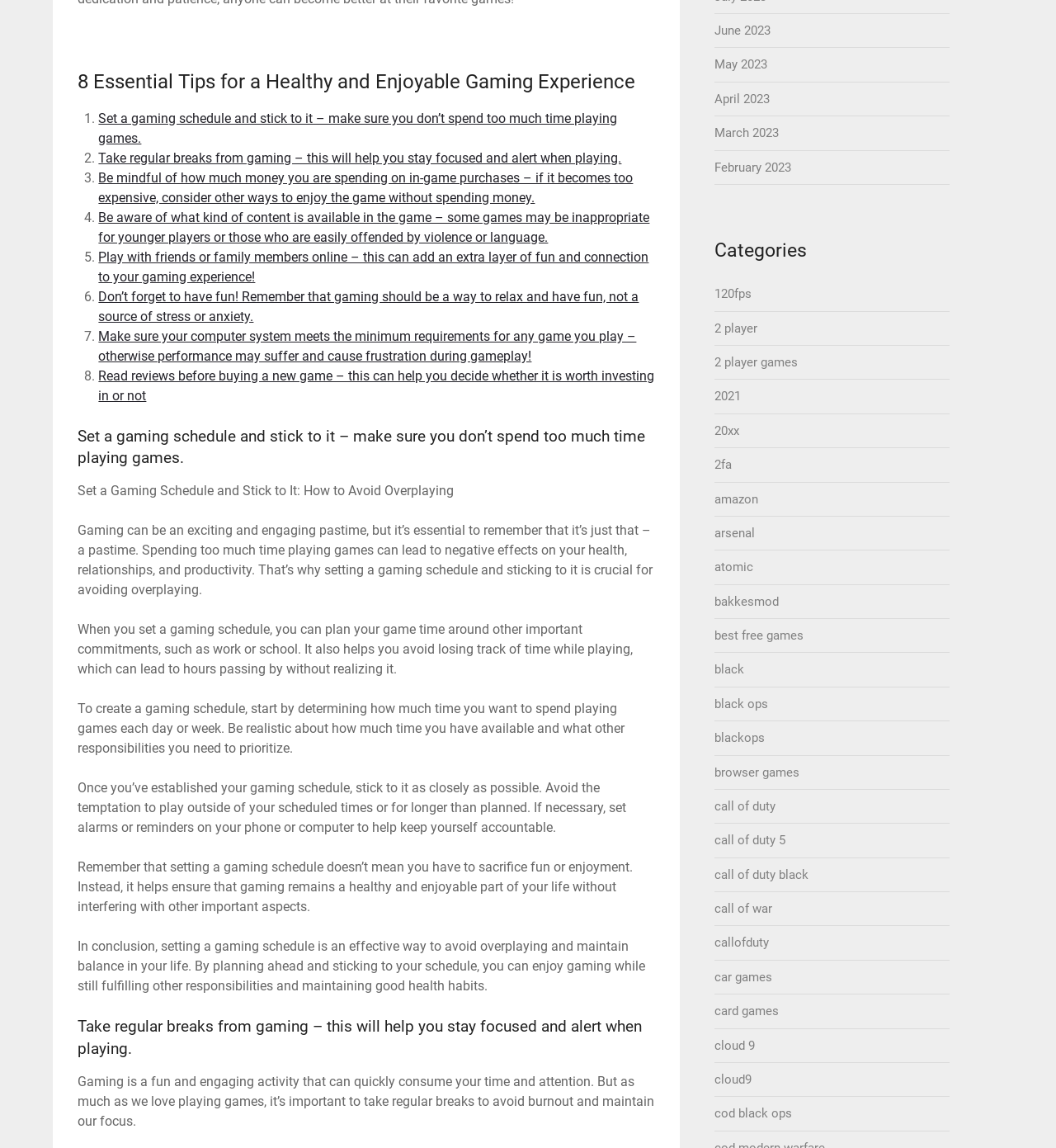Find the bounding box coordinates for the UI element that matches this description: "2 player".

[0.677, 0.279, 0.717, 0.292]